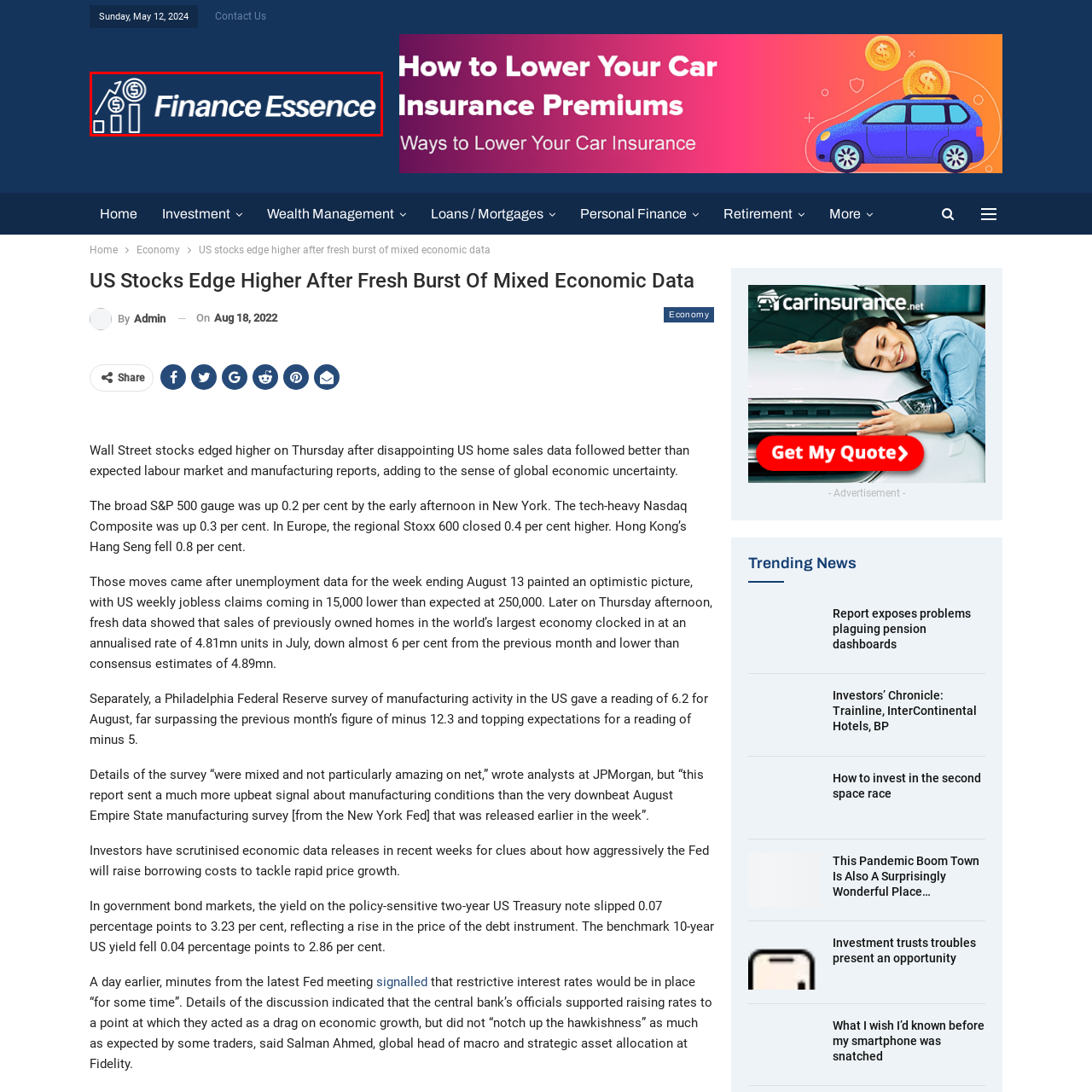What font style is used for the name 'Finance Essence'?
Review the image highlighted by the red bounding box and respond with a brief answer in one word or phrase.

Bold, clean